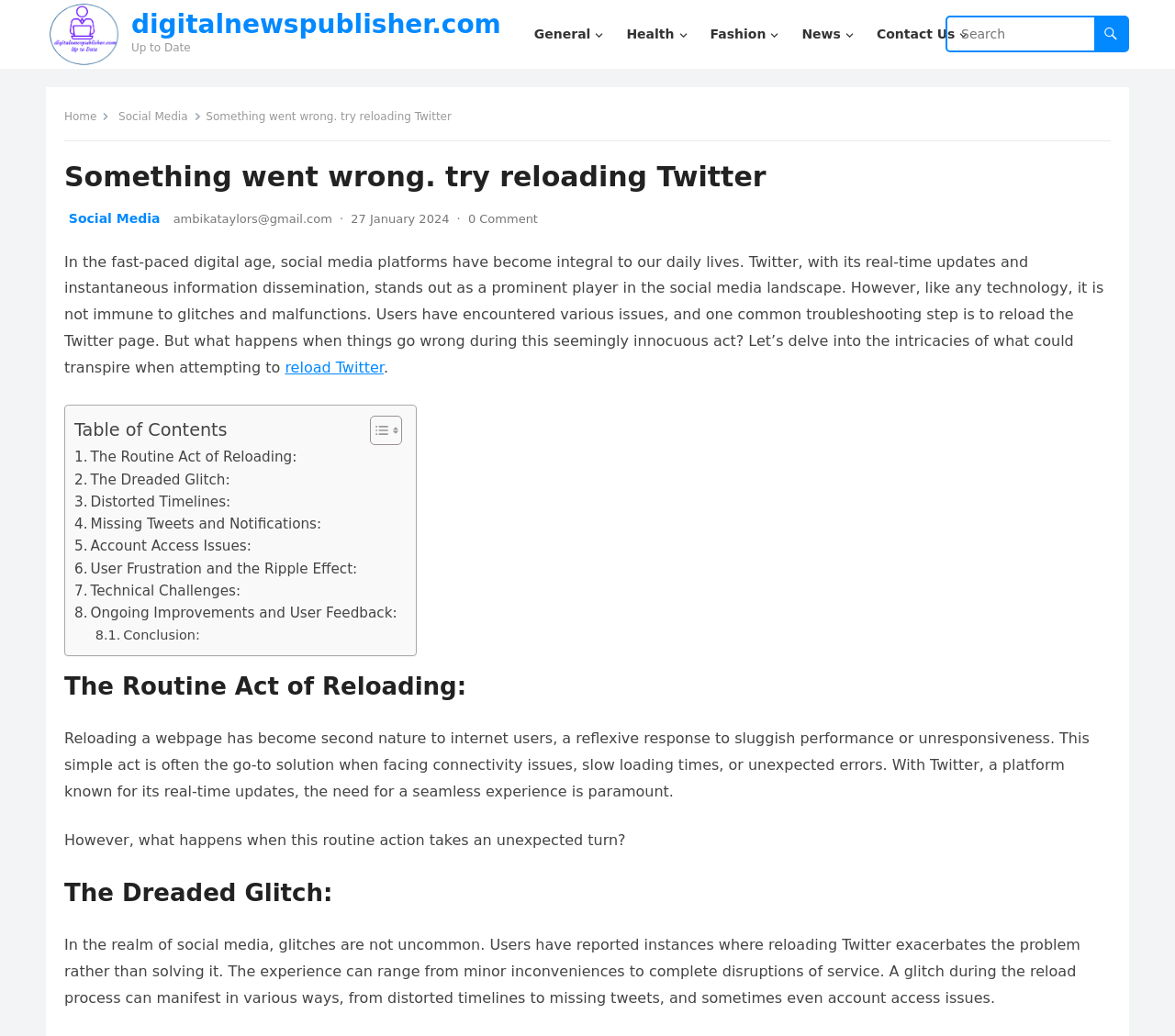Can you identify the bounding box coordinates of the clickable region needed to carry out this instruction: 'Click on the 'Up to Date' link'? The coordinates should be four float numbers within the range of 0 to 1, stated as [left, top, right, bottom].

[0.039, 0.053, 0.104, 0.07]